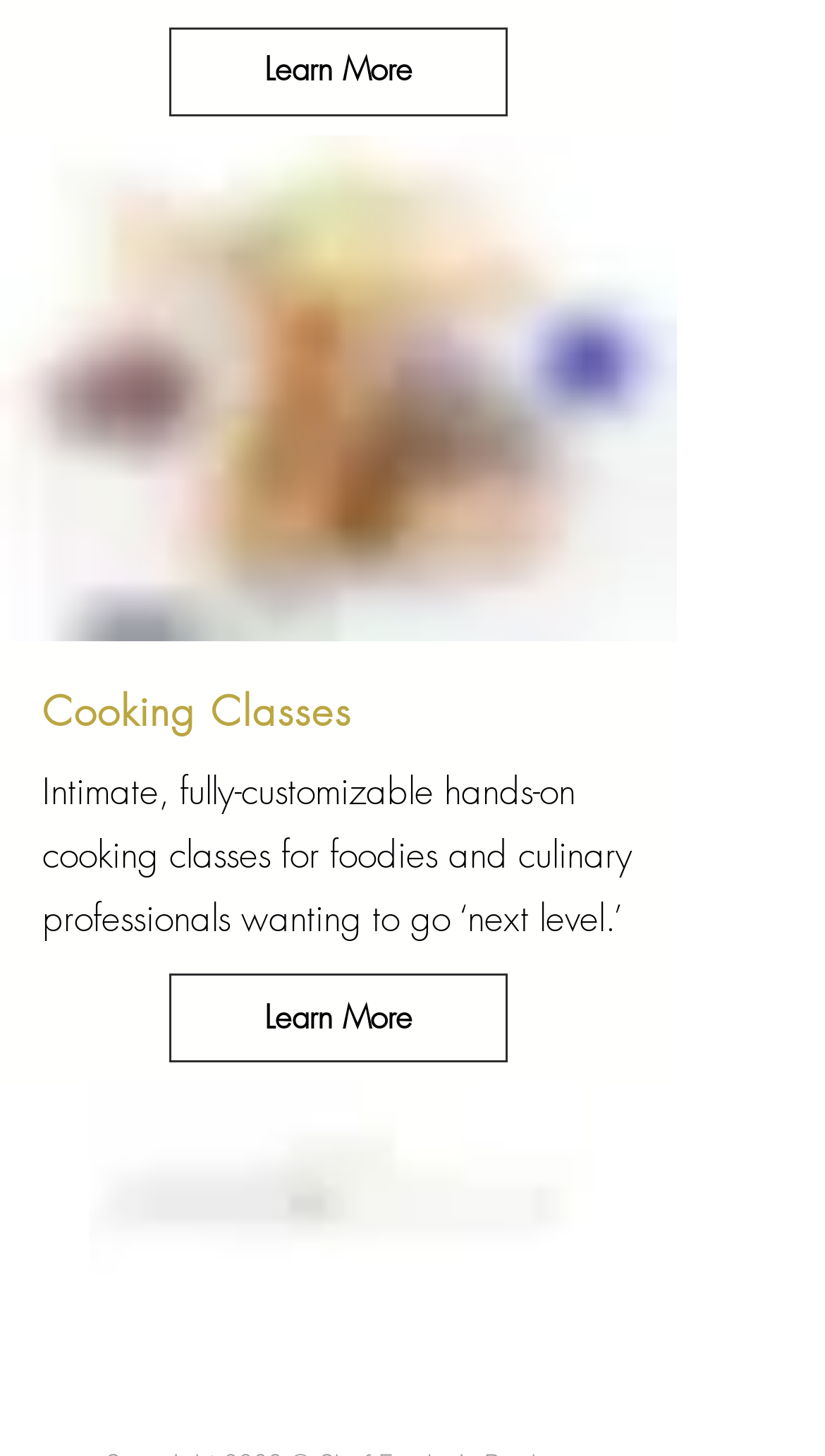Based on what you see in the screenshot, provide a thorough answer to this question: What is the main topic of the webpage?

Based on the static text 'Cooking Classes' and the description of the classes, it can be inferred that the main topic of the webpage is cooking classes.